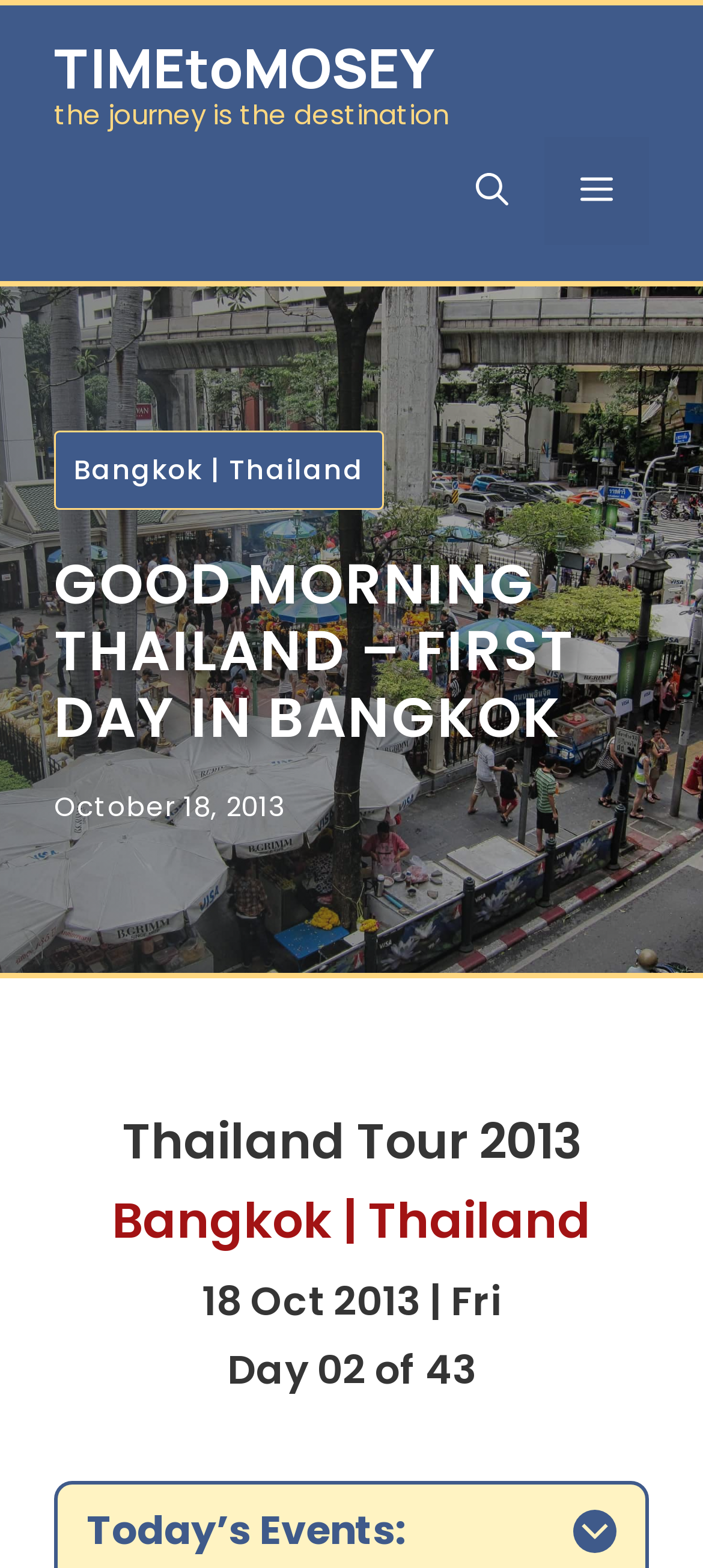Extract the bounding box coordinates of the UI element described: "TIMEtoMOSEY". Provide the coordinates in the format [left, top, right, bottom] with values ranging from 0 to 1.

[0.077, 0.02, 0.618, 0.067]